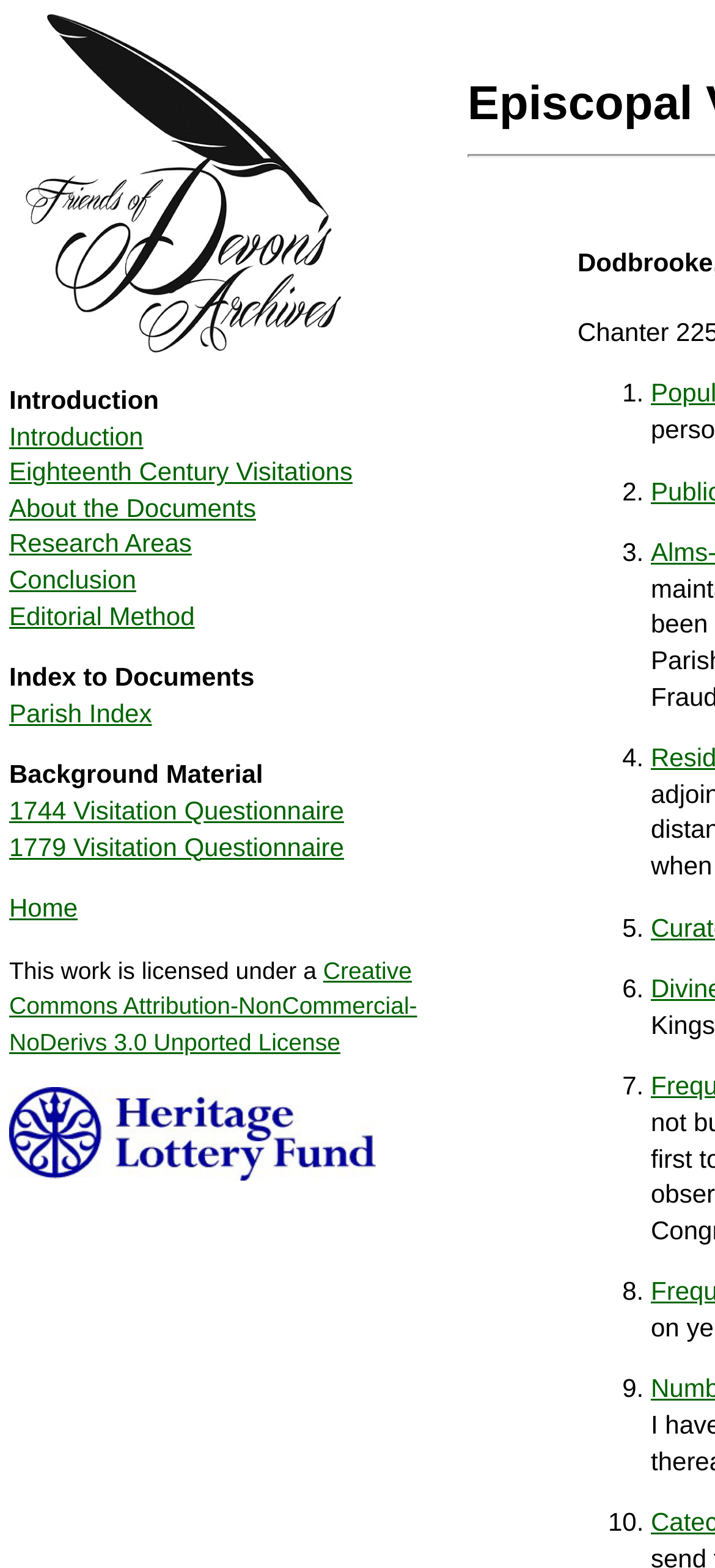For the element described, predict the bounding box coordinates as (top-left x, top-left y, bottom-right x, bottom-right y). All values should be between 0 and 1. Element description: Introduction

[0.013, 0.268, 0.2, 0.287]